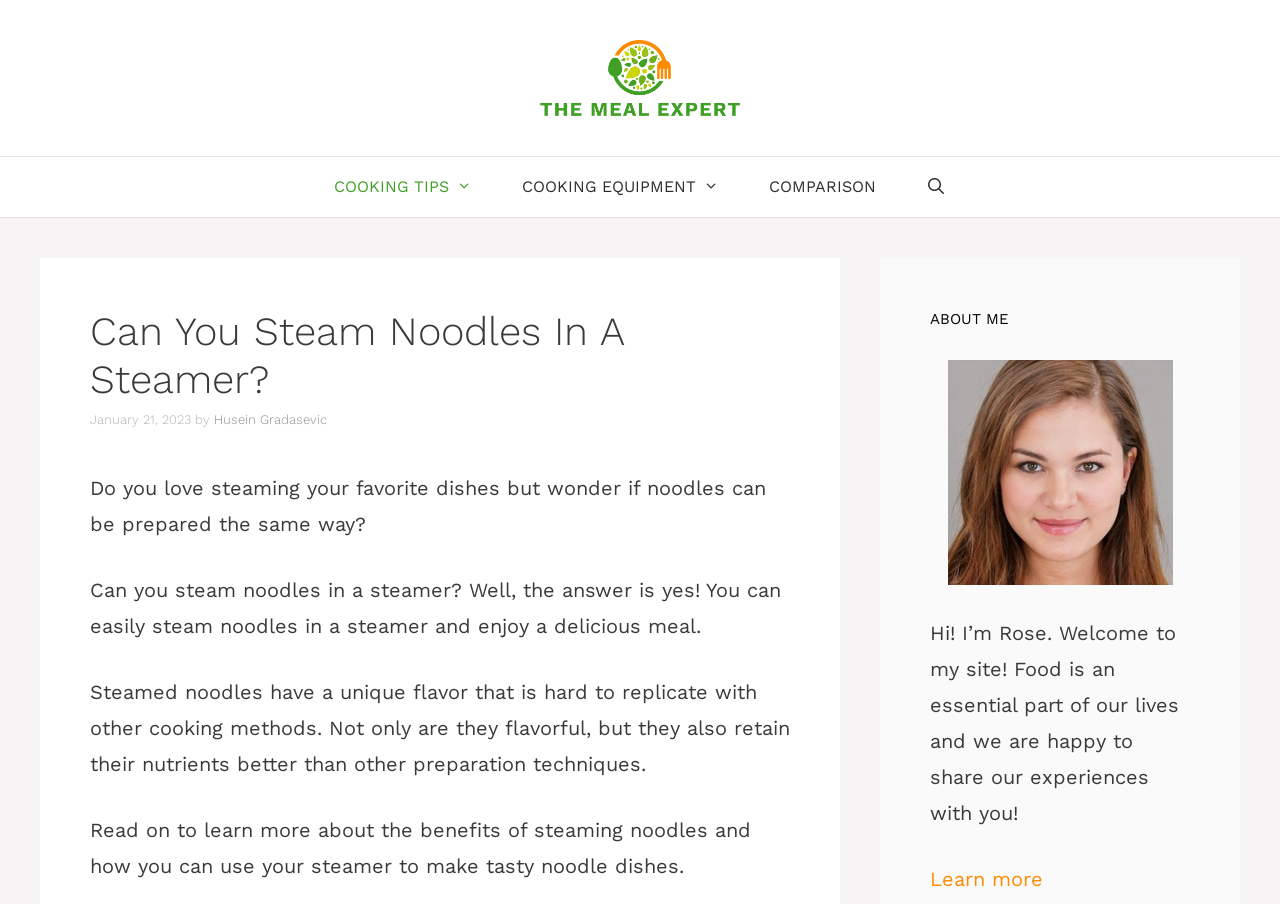What is the name of the website? Based on the screenshot, please respond with a single word or phrase.

The Meal Expert